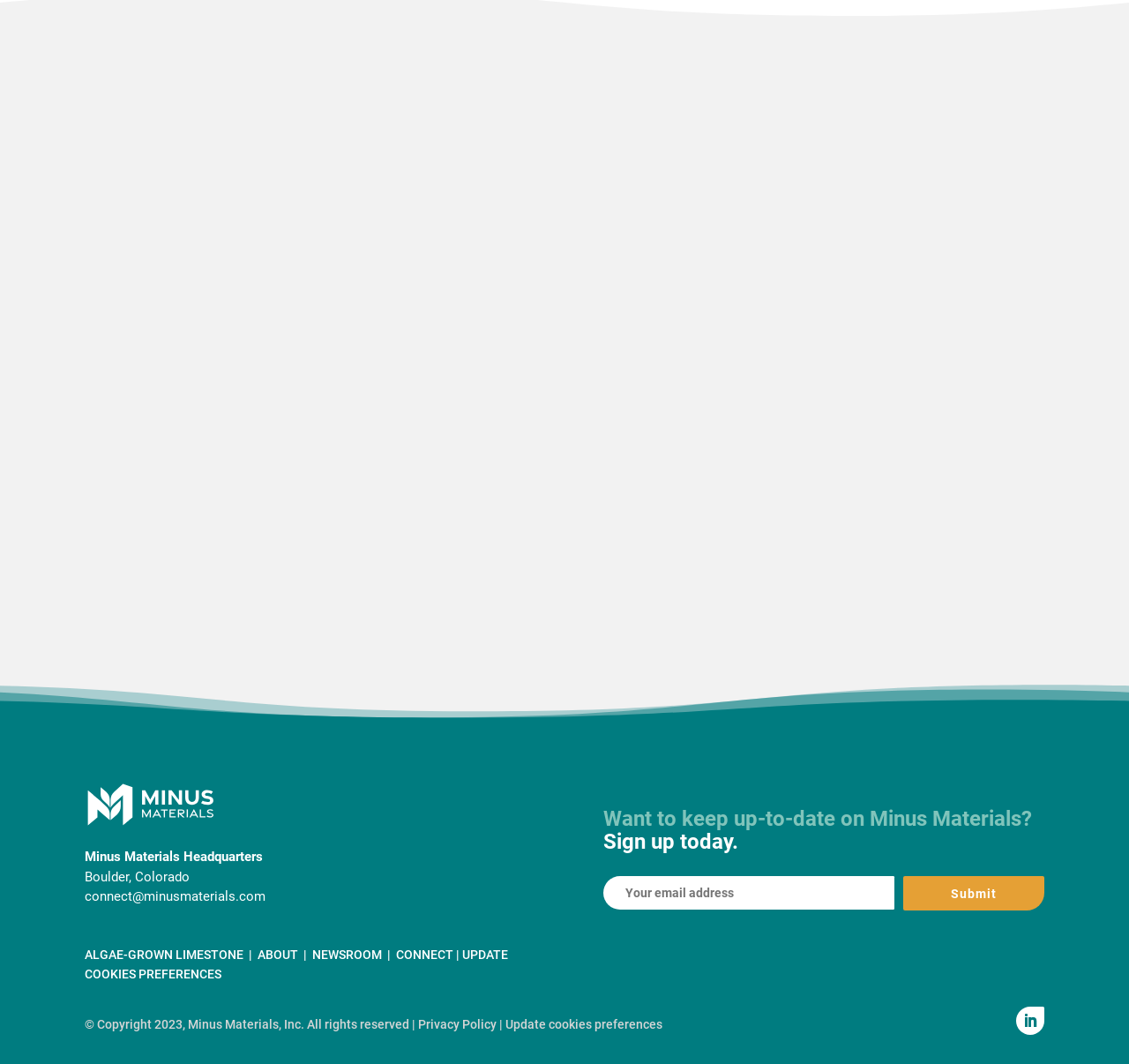From the screenshot, find the bounding box of the UI element matching this description: "Update cookies preferences". Supply the bounding box coordinates in the form [left, top, right, bottom], each a float between 0 and 1.

[0.075, 0.891, 0.45, 0.922]